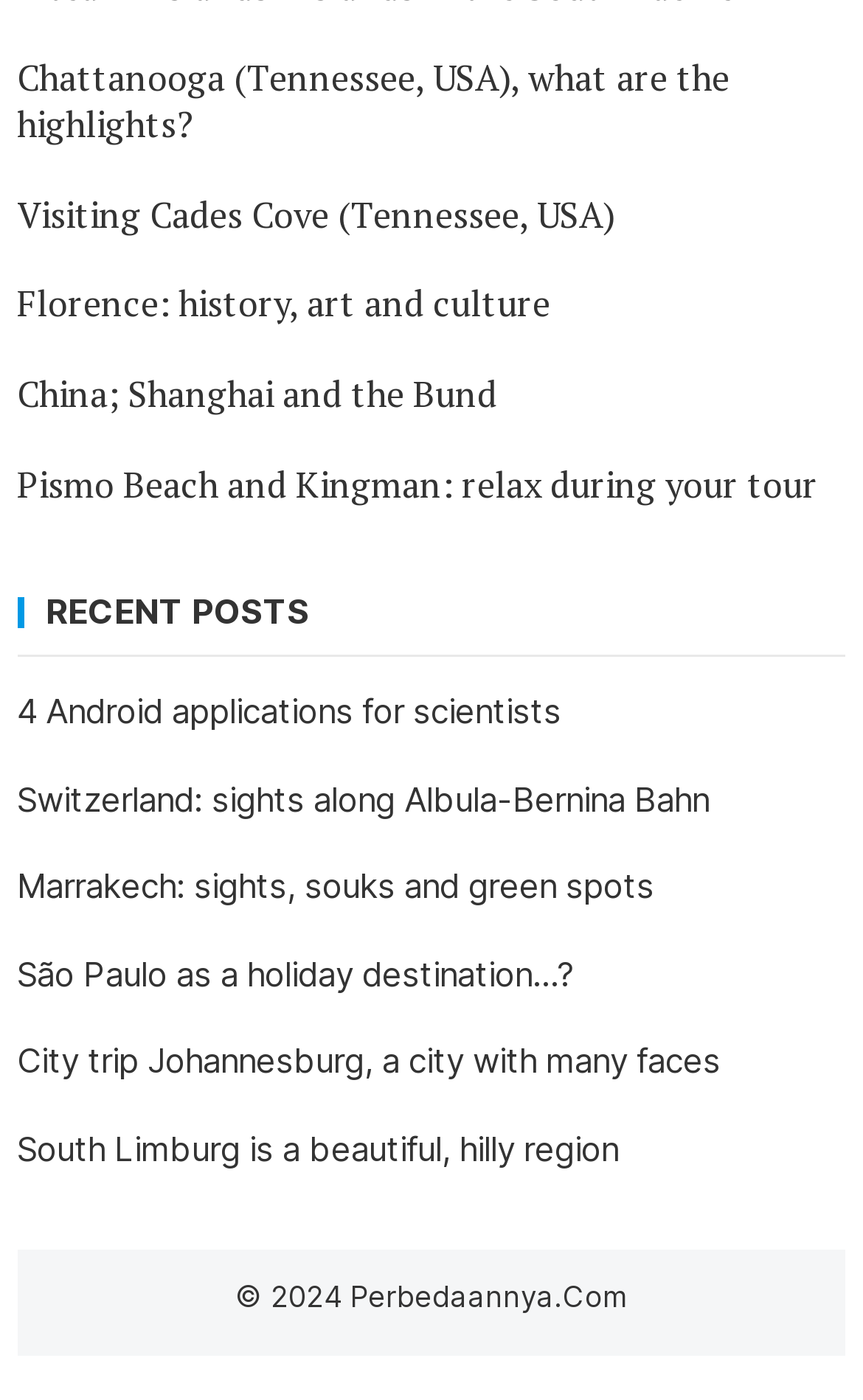Please determine the bounding box coordinates of the section I need to click to accomplish this instruction: "Visit 'Visiting Cades Cove (Tennessee, USA)'".

[0.02, 0.135, 0.712, 0.17]